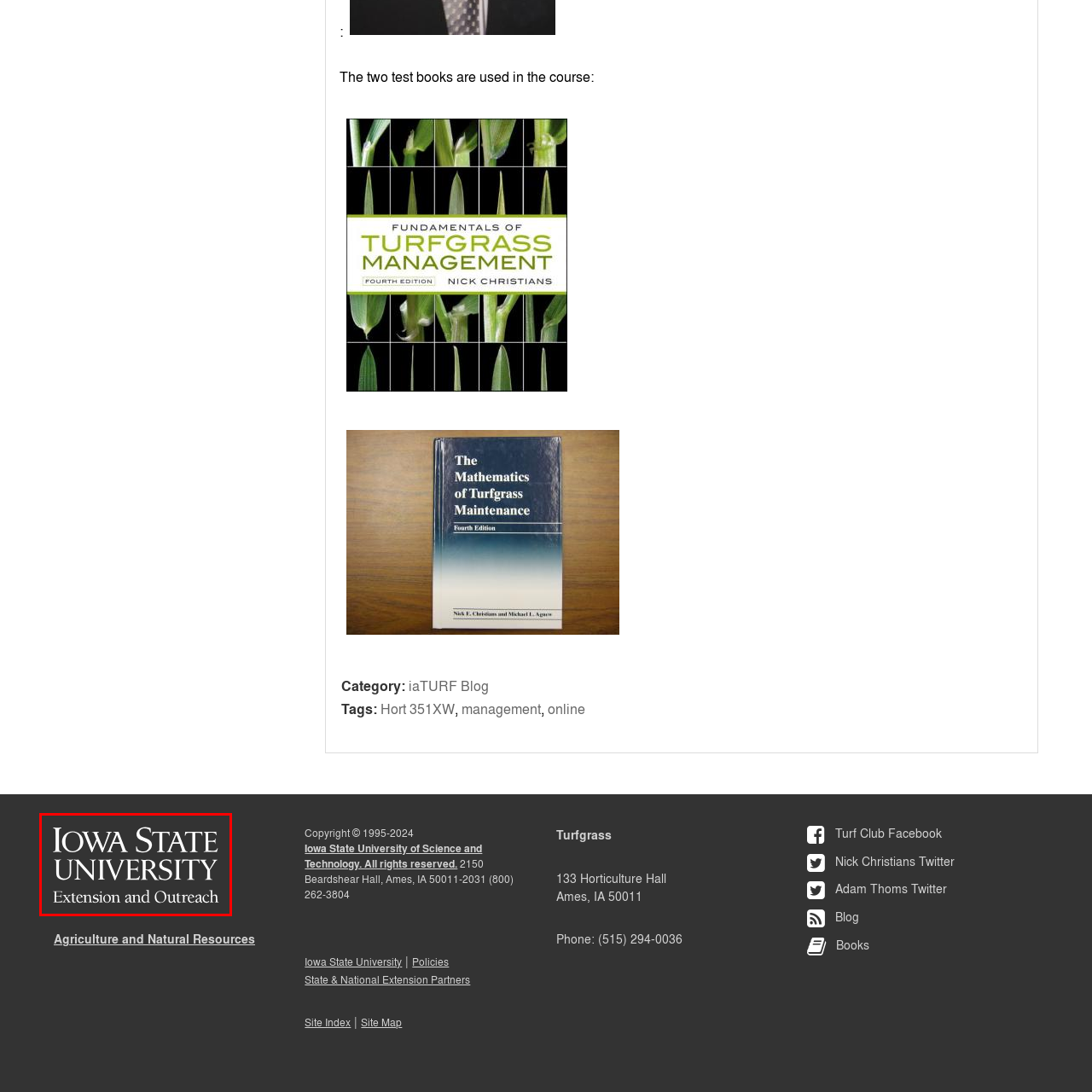View the section of the image outlined in red, What is positioned below the university name in the logo? Provide your response in a single word or brief phrase.

Extension and Outreach